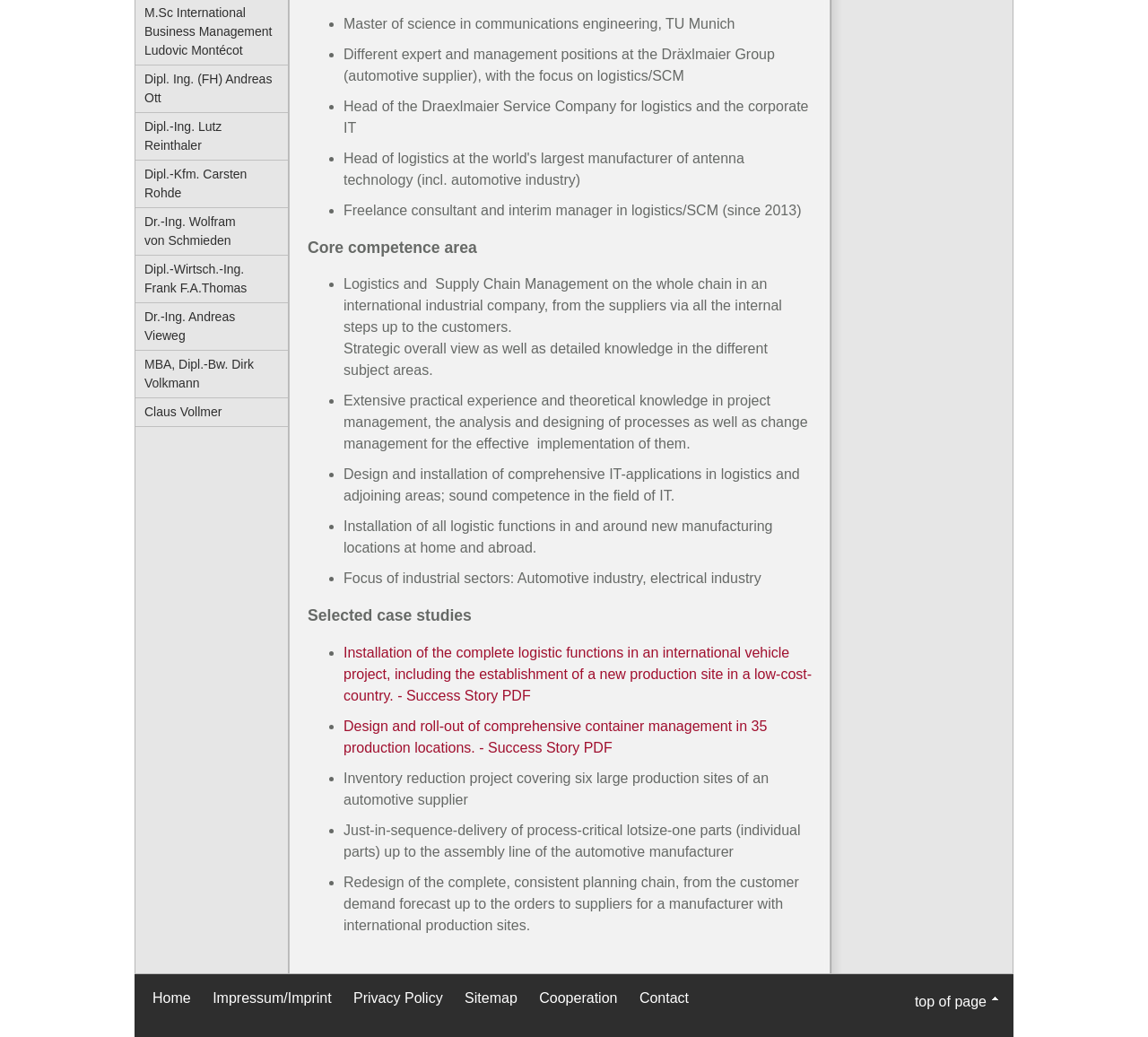Given the description: "MBA, Dipl.-Bw. Dirk Volkmann", determine the bounding box coordinates of the UI element. The coordinates should be formatted as four float numbers between 0 and 1, [left, top, right, bottom].

[0.118, 0.338, 0.251, 0.383]